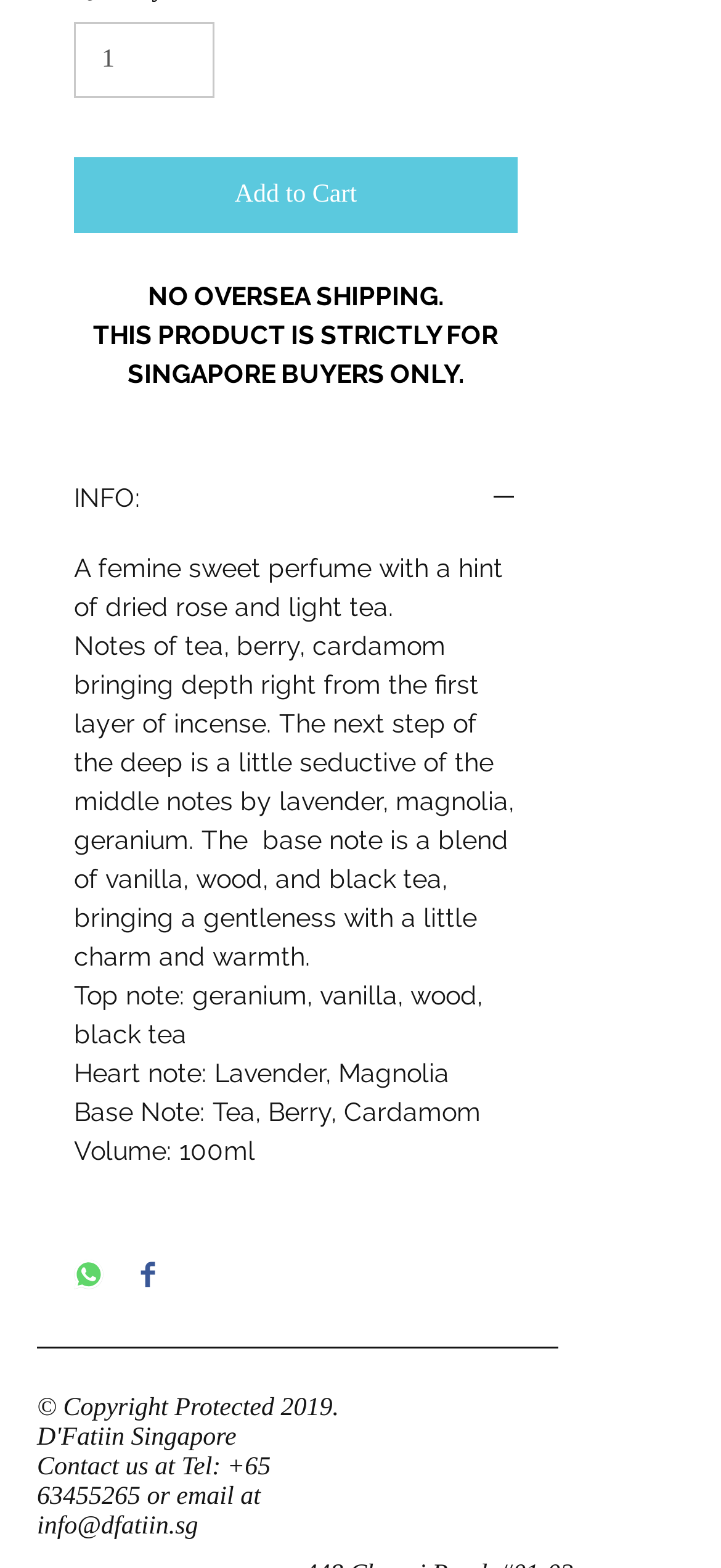Using the element description: "+65 63455265", determine the bounding box coordinates. The coordinates should be in the format [left, top, right, bottom], with values between 0 and 1.

[0.051, 0.927, 0.375, 0.964]